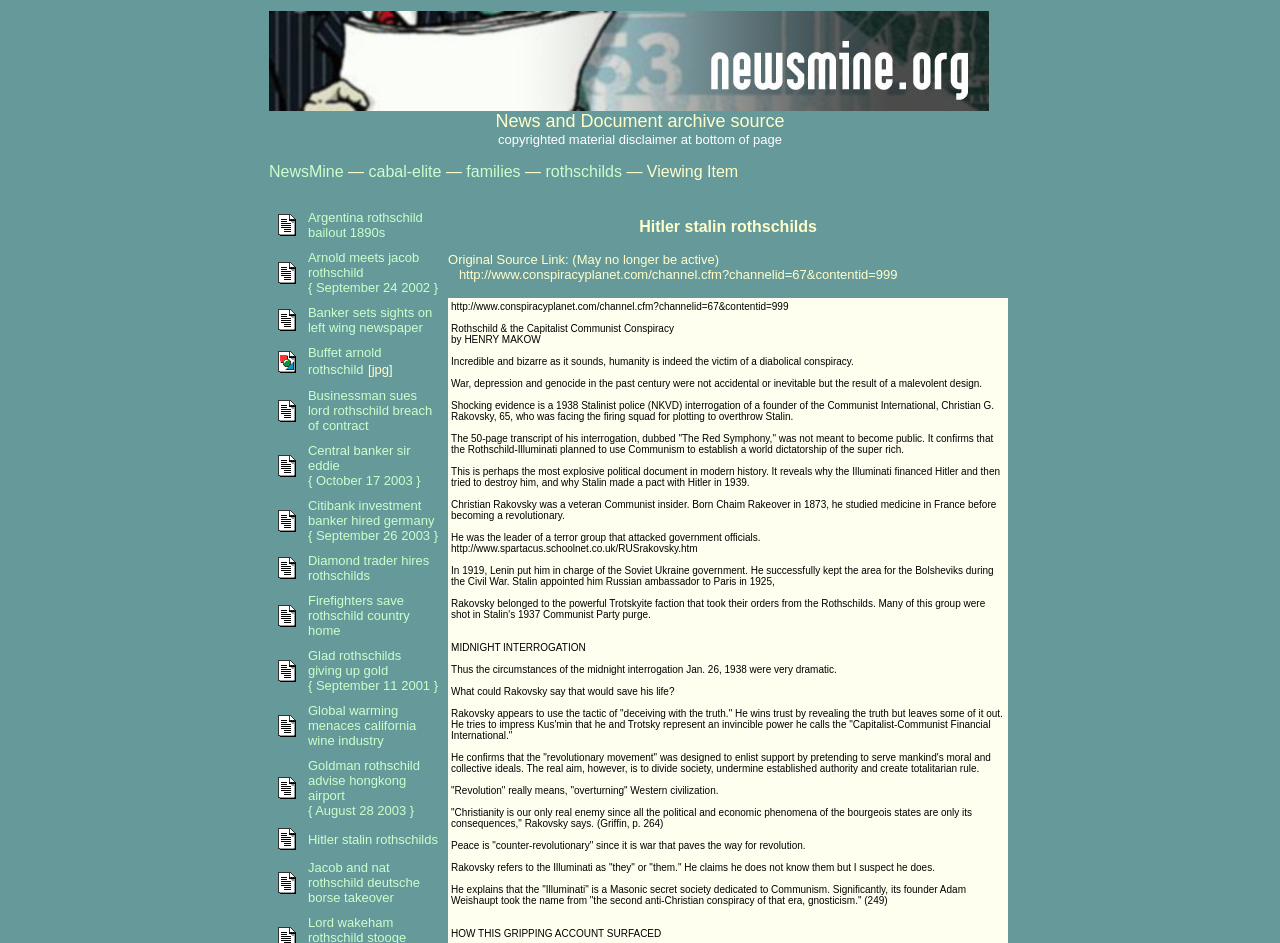Pinpoint the bounding box coordinates of the element to be clicked to execute the instruction: "Explore the link to Argentina rothschild bailout 1890s".

[0.241, 0.221, 0.33, 0.255]